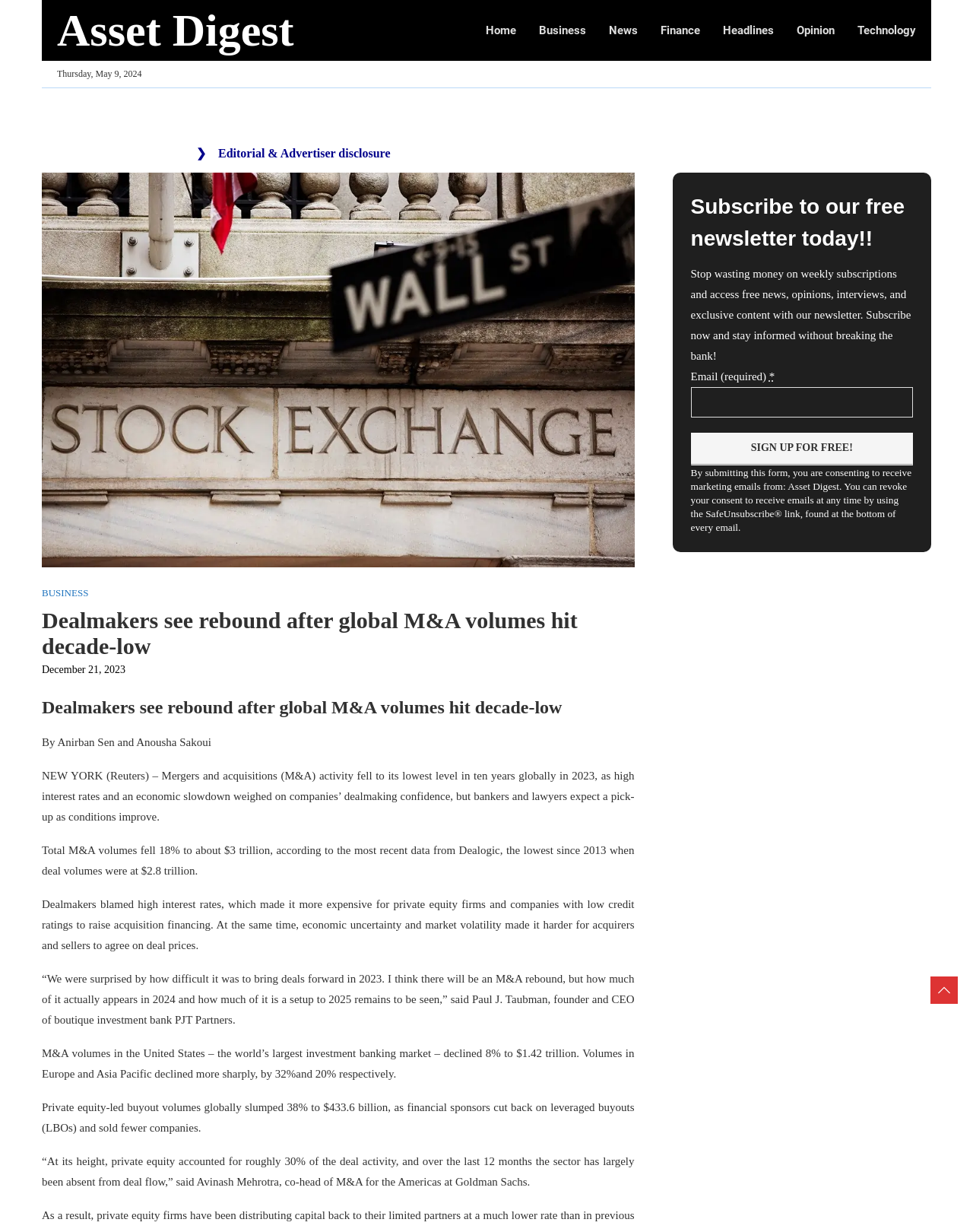What is the purpose of the newsletter subscription form?
Using the details from the image, give an elaborate explanation to answer the question.

The answer can be found in the newsletter subscription form, specifically in the sentence 'Stop wasting money on weekly subscriptions and access free news, opinions, interviews, and exclusive content with our newsletter.' which indicates that the purpose of the newsletter subscription form is to access free news and exclusive content.